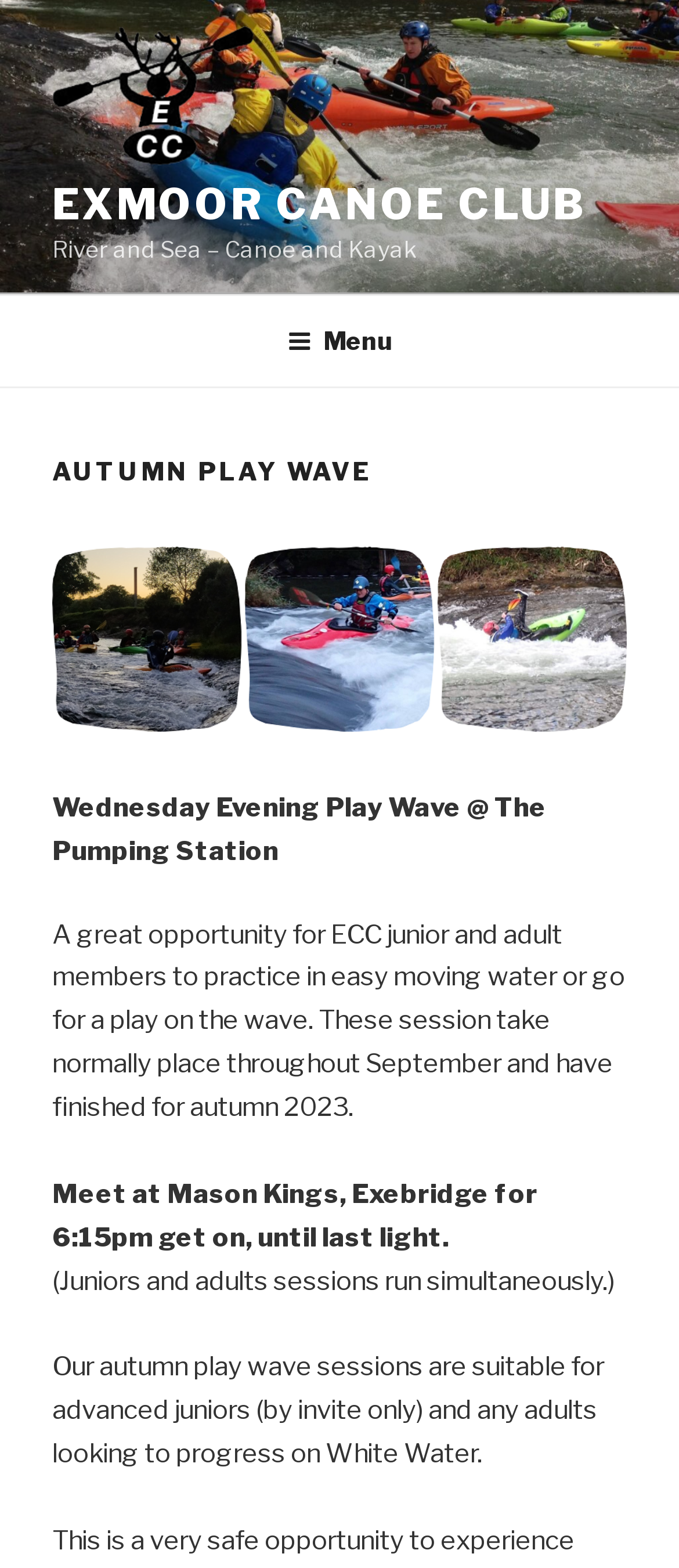Given the description "Prima pagină", provide the bounding box coordinates of the corresponding UI element.

None